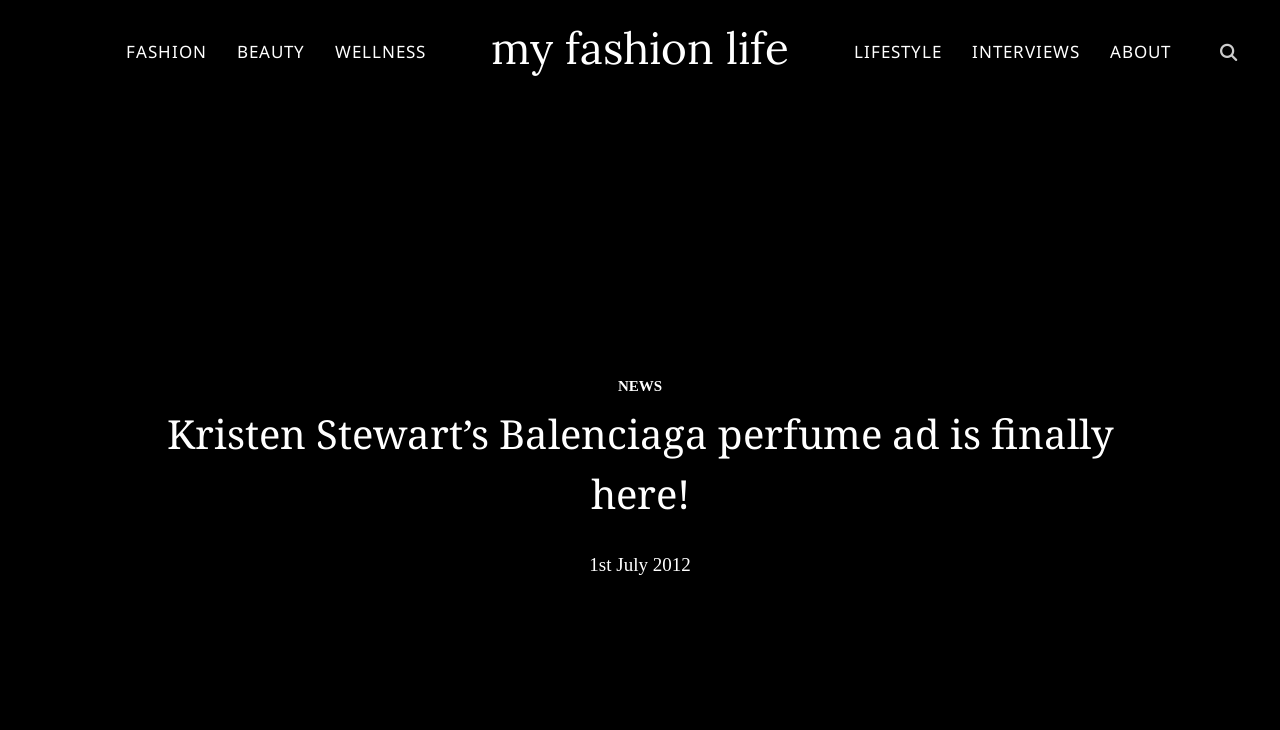Locate the bounding box coordinates of the element I should click to achieve the following instruction: "Check the date".

[0.46, 0.759, 0.54, 0.787]